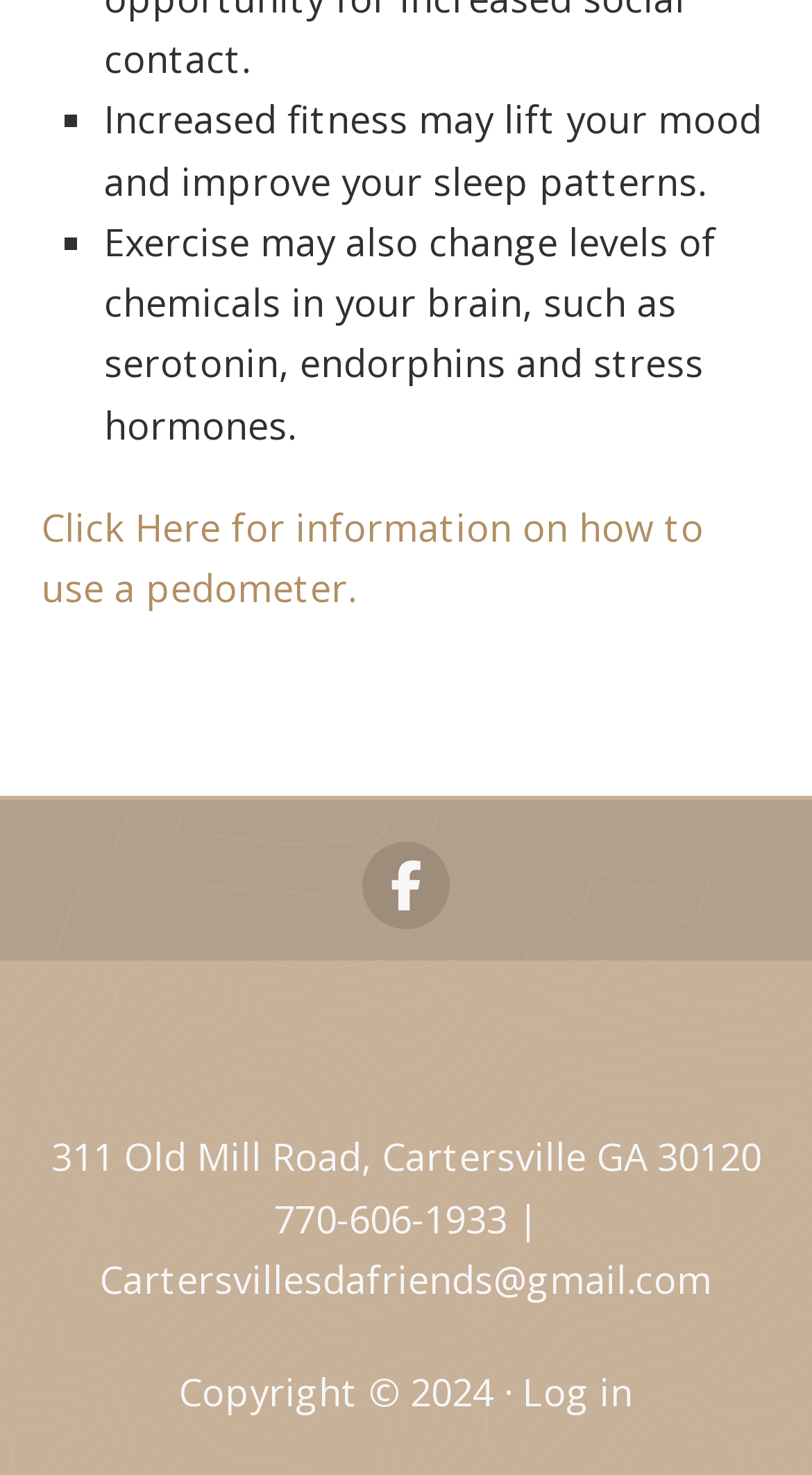Give a one-word or one-phrase response to the question:
What is the purpose of the link 'Click Here'?

Information on pedometer use